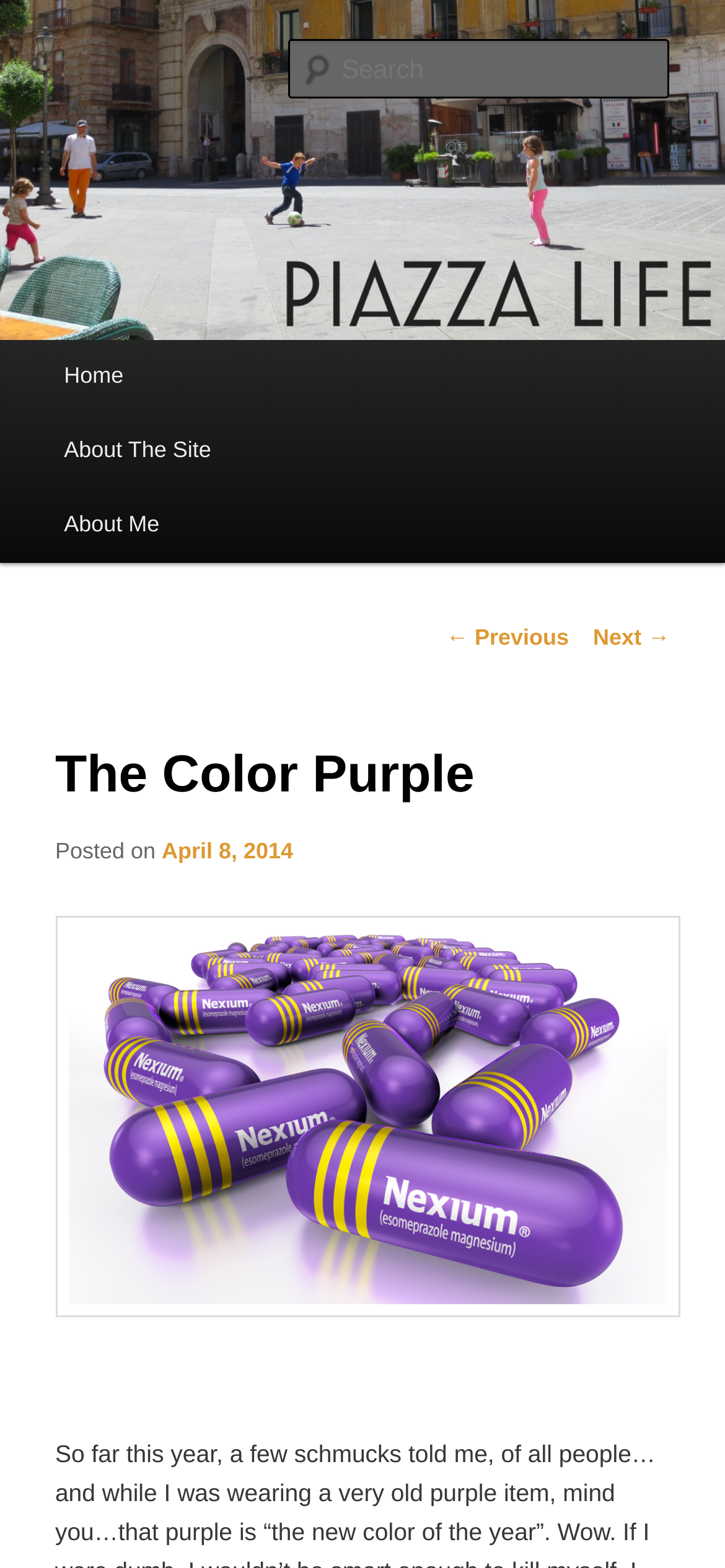What is the title of the current post?
Based on the image, provide your answer in one word or phrase.

The Color Purple